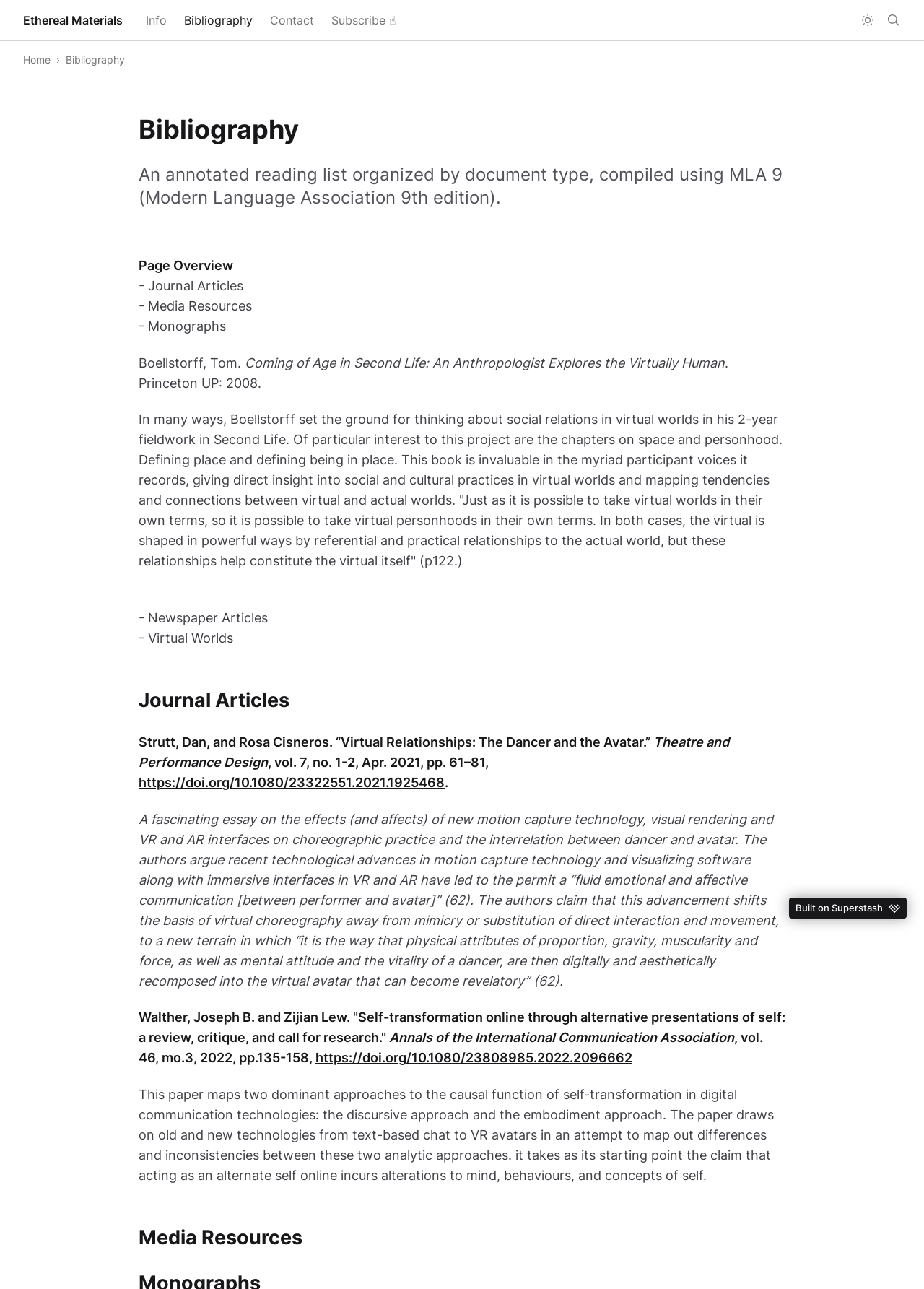Please identify the bounding box coordinates of the element I need to click to follow this instruction: "Go to the 'Info' page".

[0.155, 0.007, 0.184, 0.025]